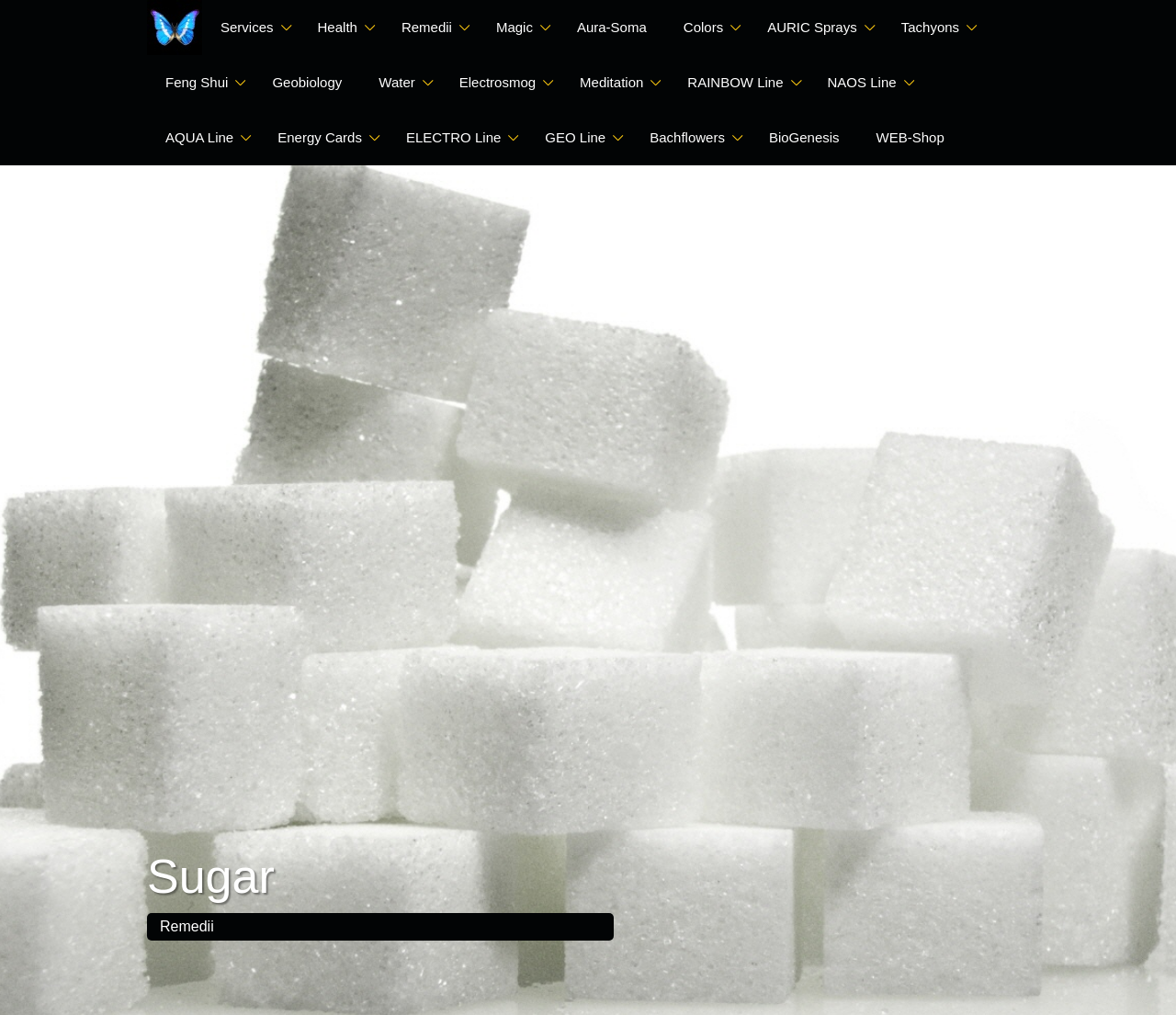Provide a thorough description of the webpage's content and layout.

This webpage is about LE PAPILLON BLEU, a boutique focused on Feng Shui. At the top, there is a row of 13 links, including "Services", "Health", "Remedii", "Magic", and "Feng Shui", among others. These links are evenly spaced and take up the entire width of the page.

Below the top row of links, there is another row of 13 links, including "Geobiology", "Water", "Electrosmog", "Meditation", and "WEB-Shop", among others. These links are also evenly spaced and take up the entire width of the page.

On the lower part of the page, there is a heading titled "Sugar". Below the heading, there is a static text "Remedii". The static text is positioned near the top of this lower section, slightly to the right of the center.

Overall, the webpage has a total of 26 links, divided into two rows, and a heading with a static text at the bottom.